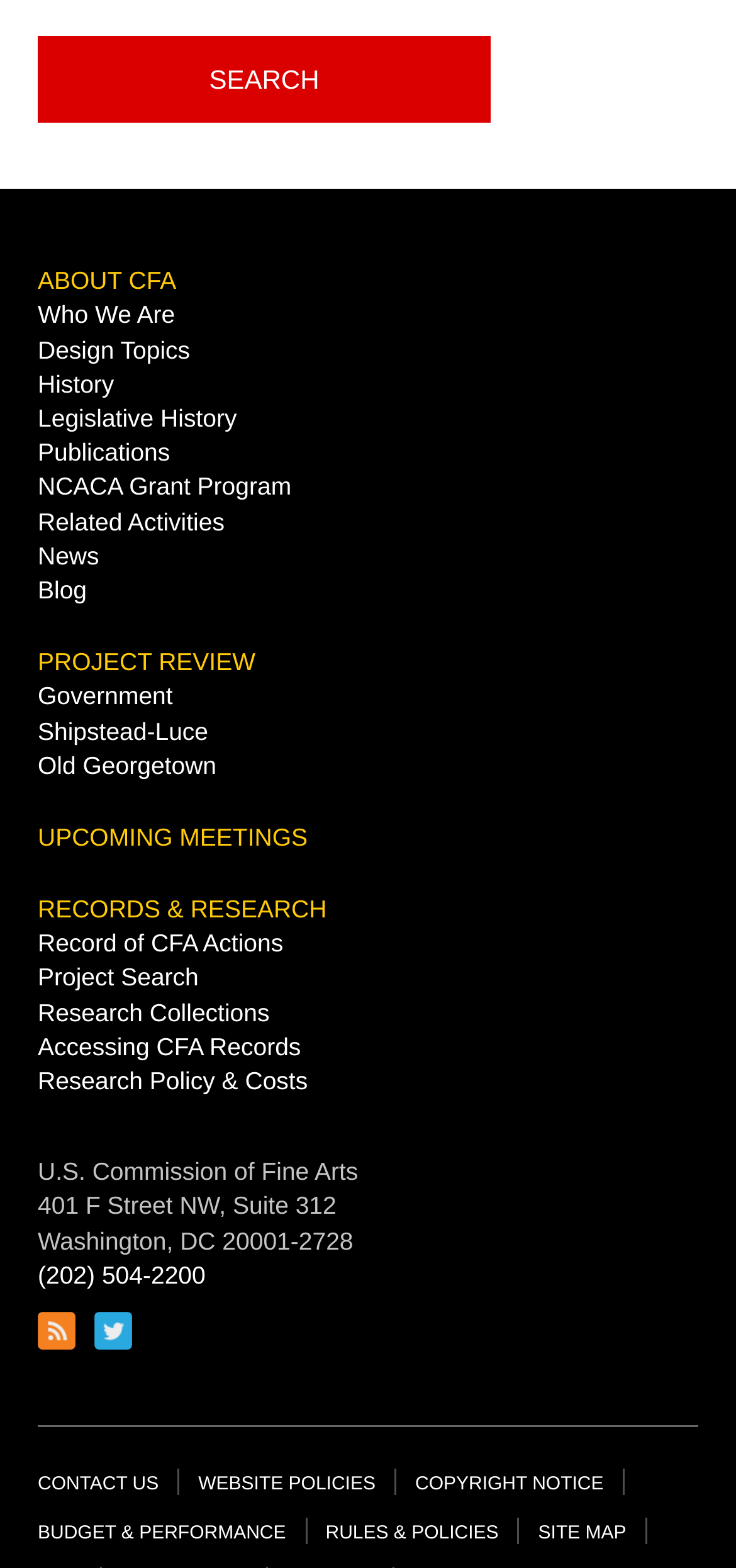Please identify the bounding box coordinates of the clickable area that will allow you to execute the instruction: "Search".

[0.051, 0.023, 0.667, 0.079]